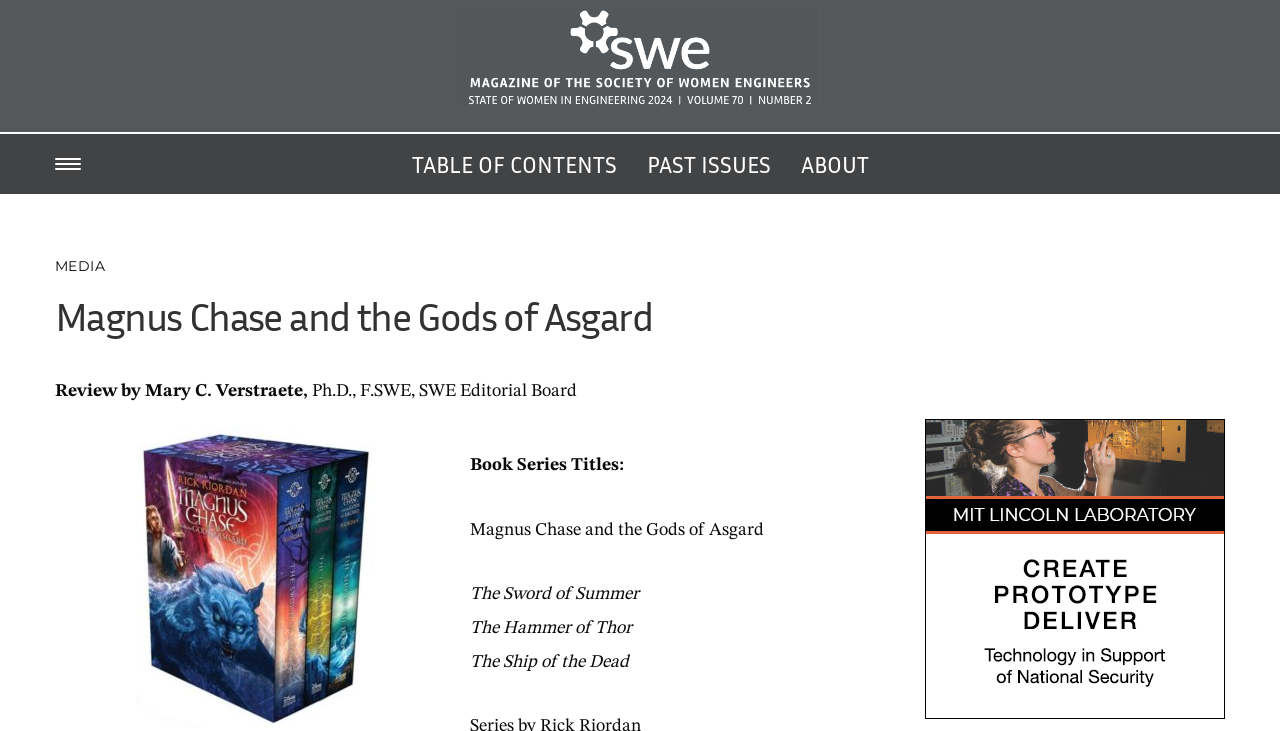Is the image of 3 books in a book cover above or below the text 'Book Series Titles:'?
Based on the screenshot, provide a one-word or short-phrase response.

above